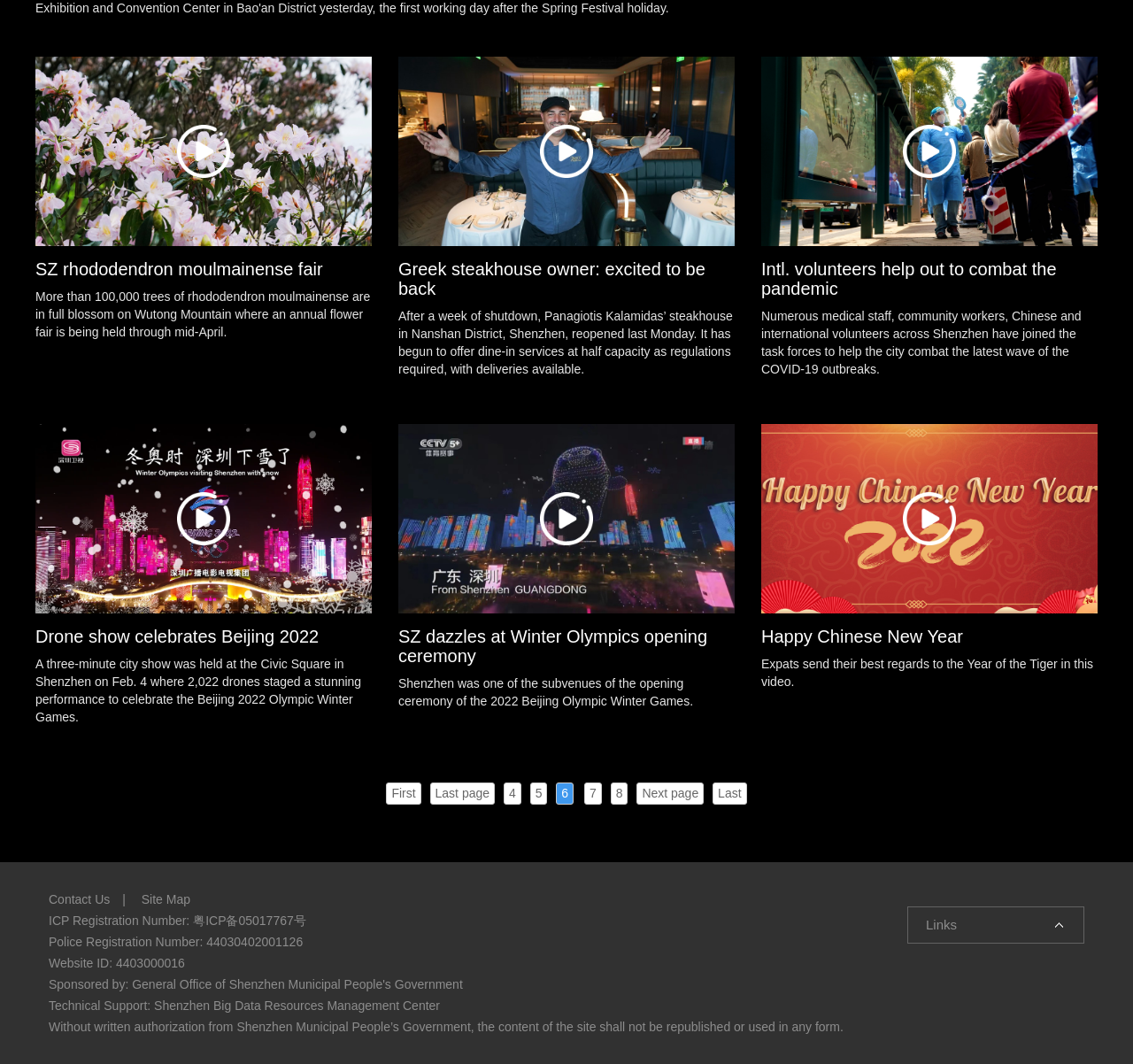Pinpoint the bounding box coordinates of the element you need to click to execute the following instruction: "View the site map". The bounding box should be represented by four float numbers between 0 and 1, in the format [left, top, right, bottom].

[0.125, 0.838, 0.168, 0.852]